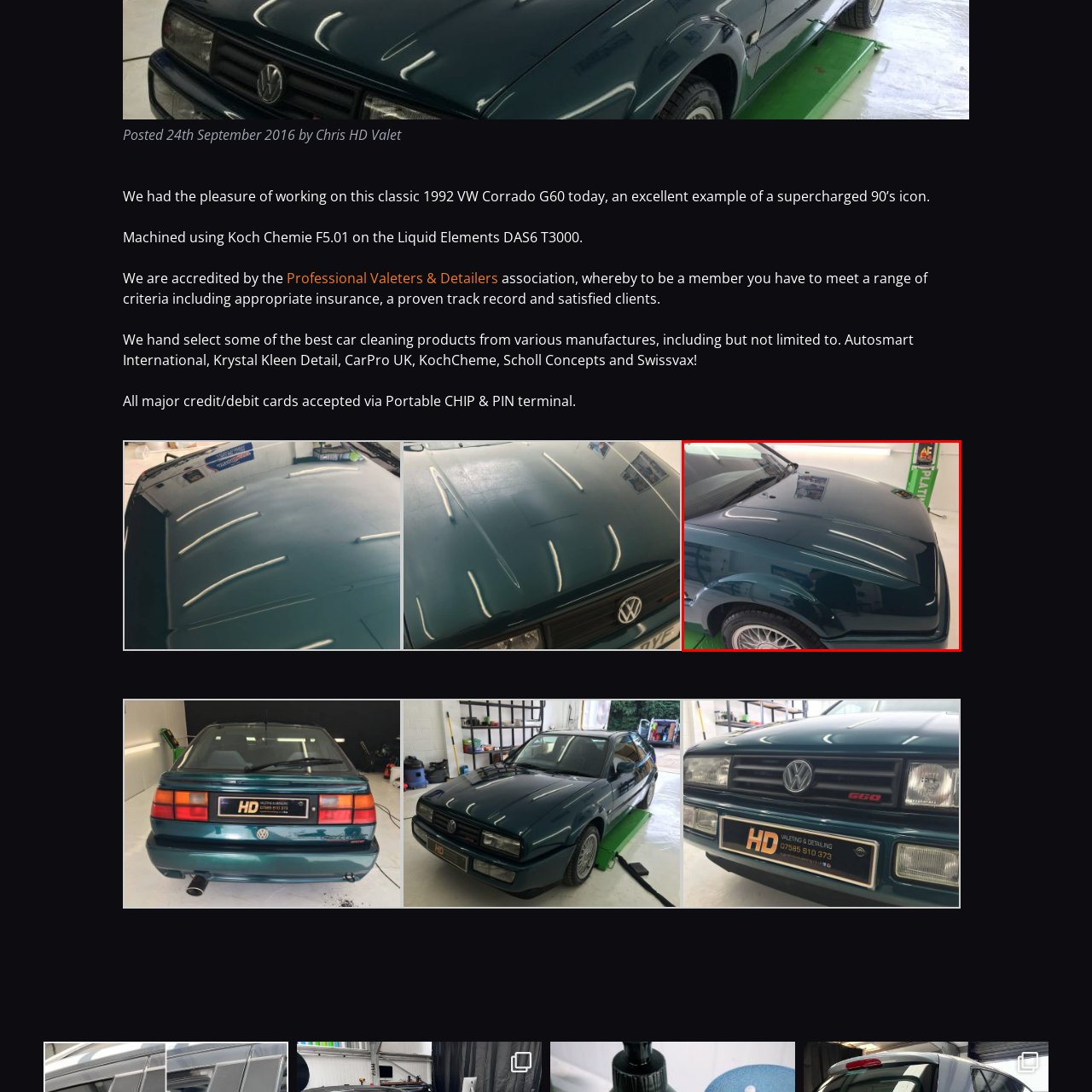What type of car is shown in the image?
Inspect the image enclosed within the red bounding box and provide a detailed answer to the question, using insights from the image.

The image features a classic vehicle, specifically a 1992 VW Corrado G60, which is evident from the design and features of the car's hood and body.